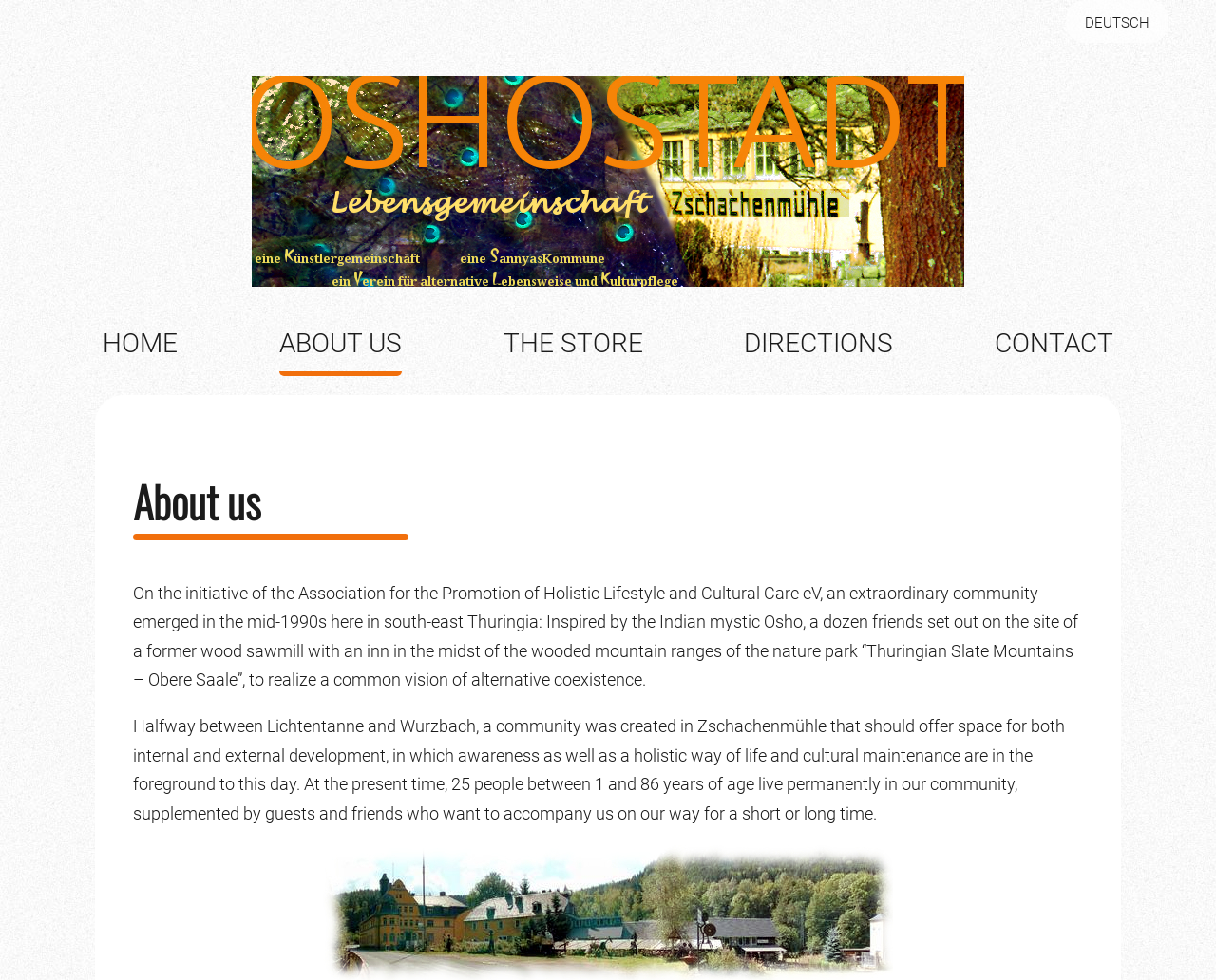What is the location of the community?
Give a comprehensive and detailed explanation for the question.

I found the answer by reading the StaticText element that describes the community's location, which mentions that the community is located in south-east Thuringia.